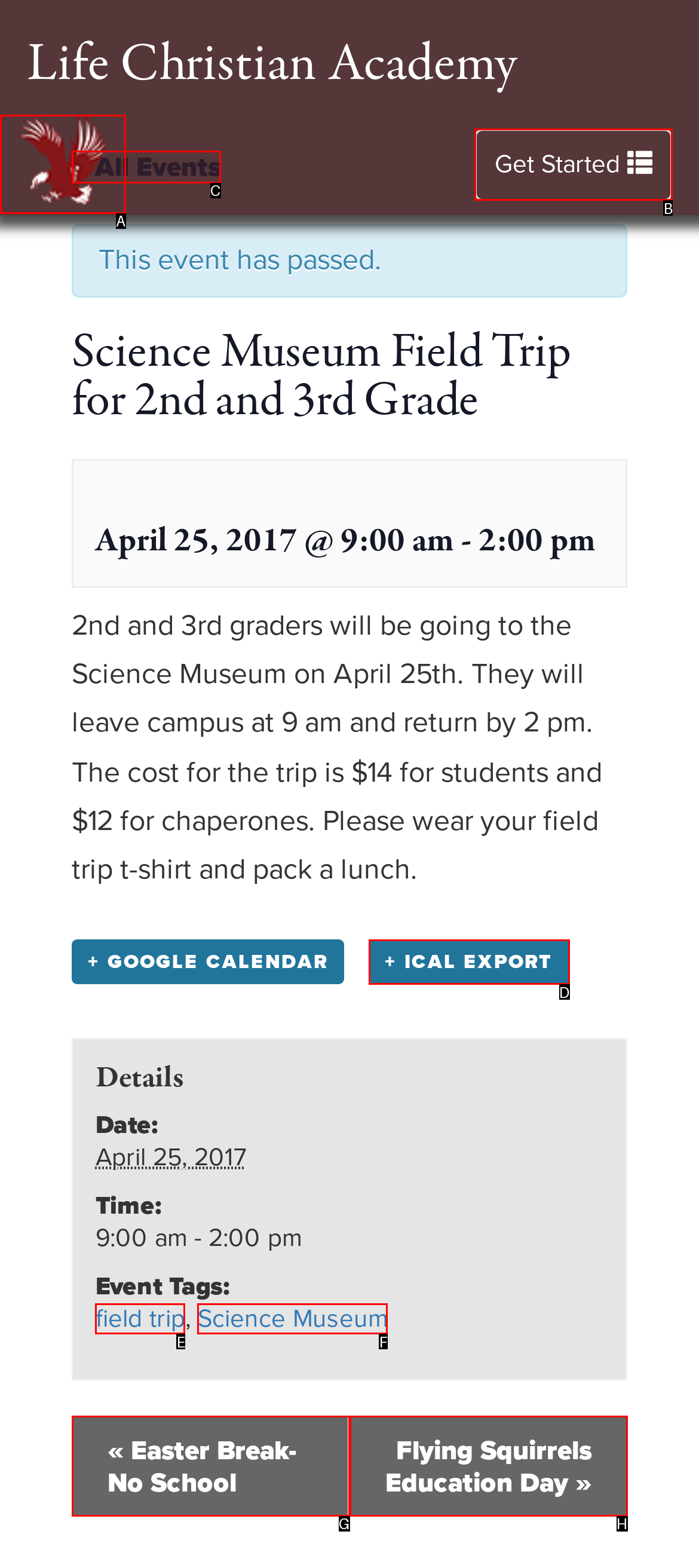Choose the correct UI element to click for this task: Toggle navigation Answer using the letter from the given choices.

B